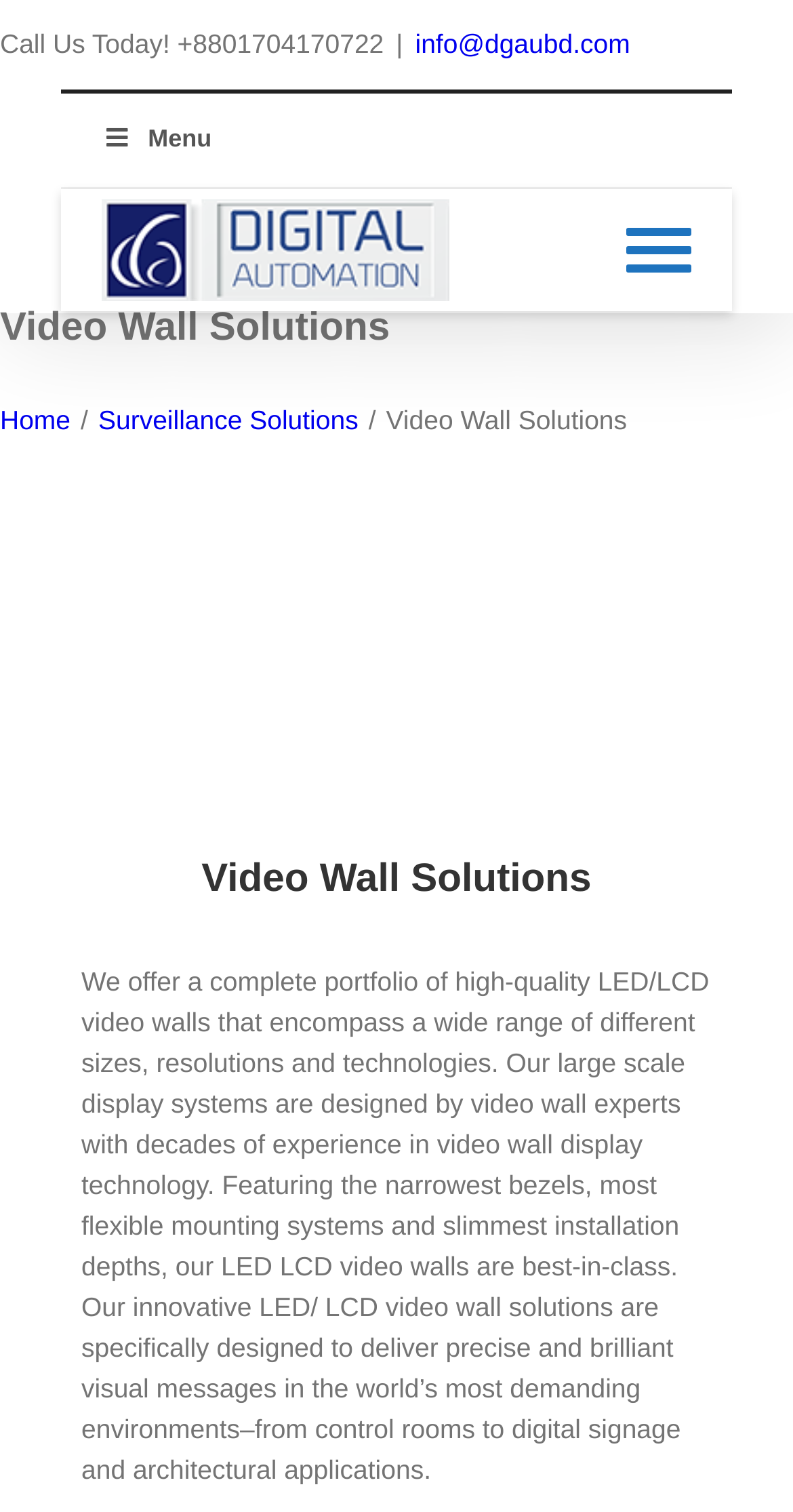Give an extensive and precise description of the webpage.

The webpage is about Digital Automation's Video Wall Solutions. At the top, there is a contact section with a "Call Us Today!" message, a phone number, and an email address. Next to the contact section, there is a menu icon. 

Below the contact section, there is a logo of Digital Automation, which is an image, and a link to the company's homepage. 

The main content of the webpage is divided into two sections. The first section has a heading "Video Wall Solutions" and a brief description of the company's video wall solutions, stating that they offer a complete portfolio of high-quality LED/LCD video walls with various sizes, resolutions, and technologies. 

The second section provides more details about the innovative LED/LCD video wall solutions, which are designed to deliver precise and brilliant visual messages in demanding environments such as control rooms, digital signage, and architectural applications. 

On the top navigation bar, there are links to "Home" and "Surveillance Solutions" pages.